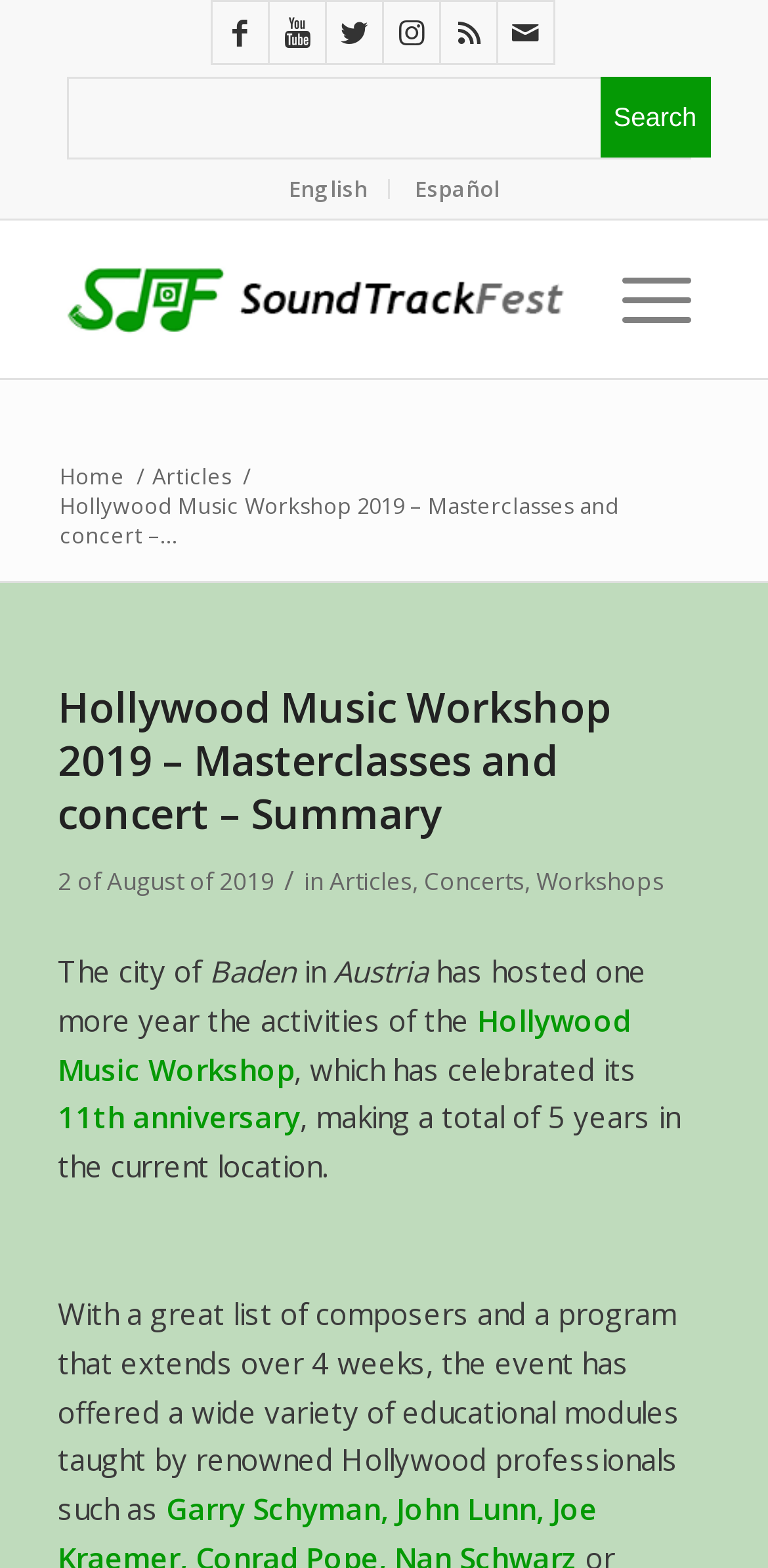Please determine the bounding box coordinates of the clickable area required to carry out the following instruction: "Search for something". The coordinates must be four float numbers between 0 and 1, represented as [left, top, right, bottom].

[0.088, 0.049, 0.899, 0.102]